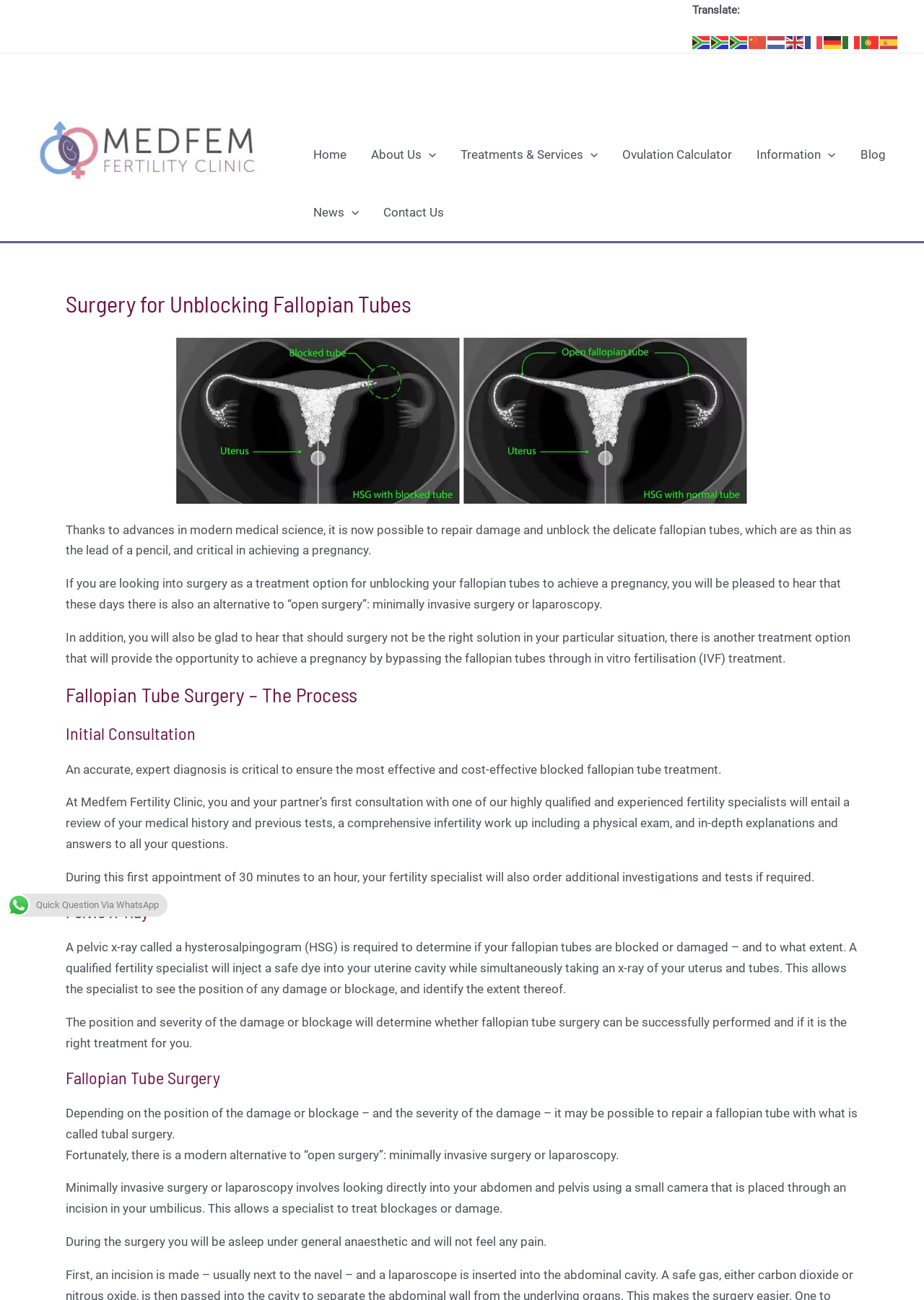What is an alternative to 'open surgery'?
Give a detailed response to the question by analyzing the screenshot.

Fortunately, there is a modern alternative to 'open surgery': minimally invasive surgery or laparoscopy. Minimally invasive surgery or laparoscopy involves looking directly into the abdomen and pelvis using a small camera that is placed through an incision in the umbilicus. This allows a specialist to treat blockages or damage.